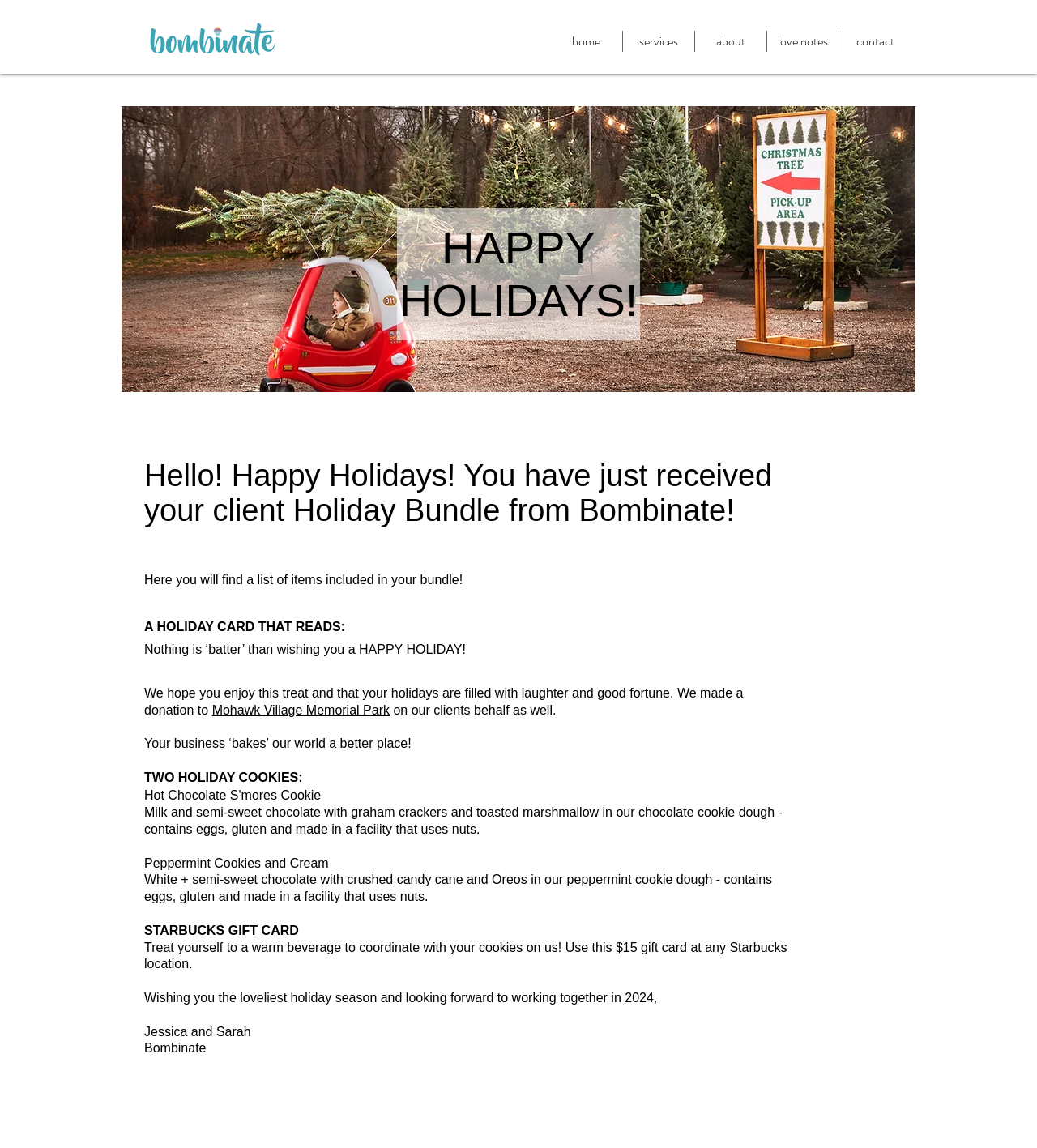Analyze the image and give a detailed response to the question:
How many types of holiday cookies are mentioned?

The webpage mentions two types of holiday cookies: 'Hot Chocolate S'mores Cookie' and 'Peppermint Cookies and Cream'. These are described in the text as part of the holiday bundle.